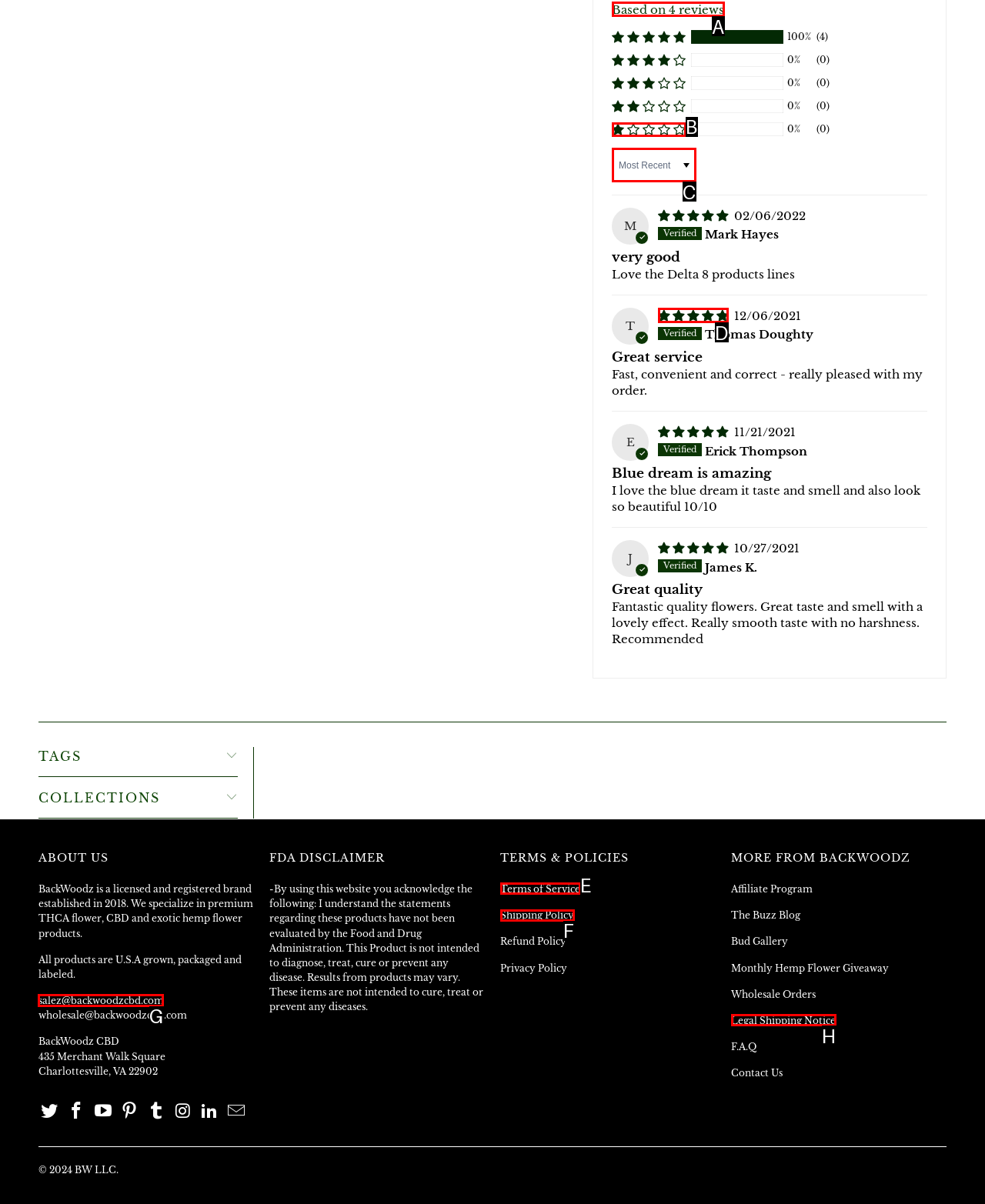Identify the correct letter of the UI element to click for this task: Contact 'salez@backwoodzcbd.com'
Respond with the letter from the listed options.

G